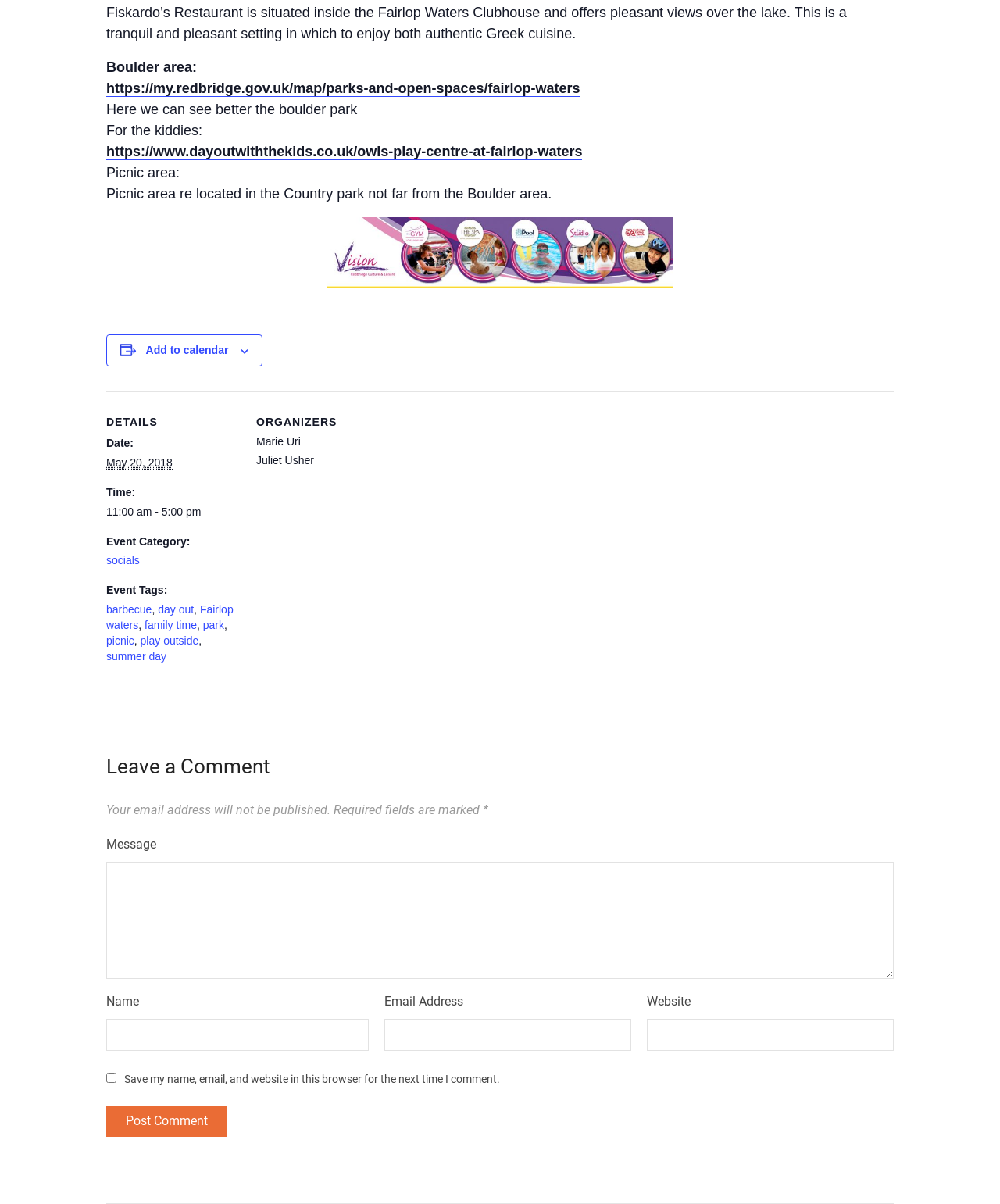Please specify the bounding box coordinates of the area that should be clicked to accomplish the following instruction: "Search for something". The coordinates should consist of four float numbers between 0 and 1, i.e., [left, top, right, bottom].

None